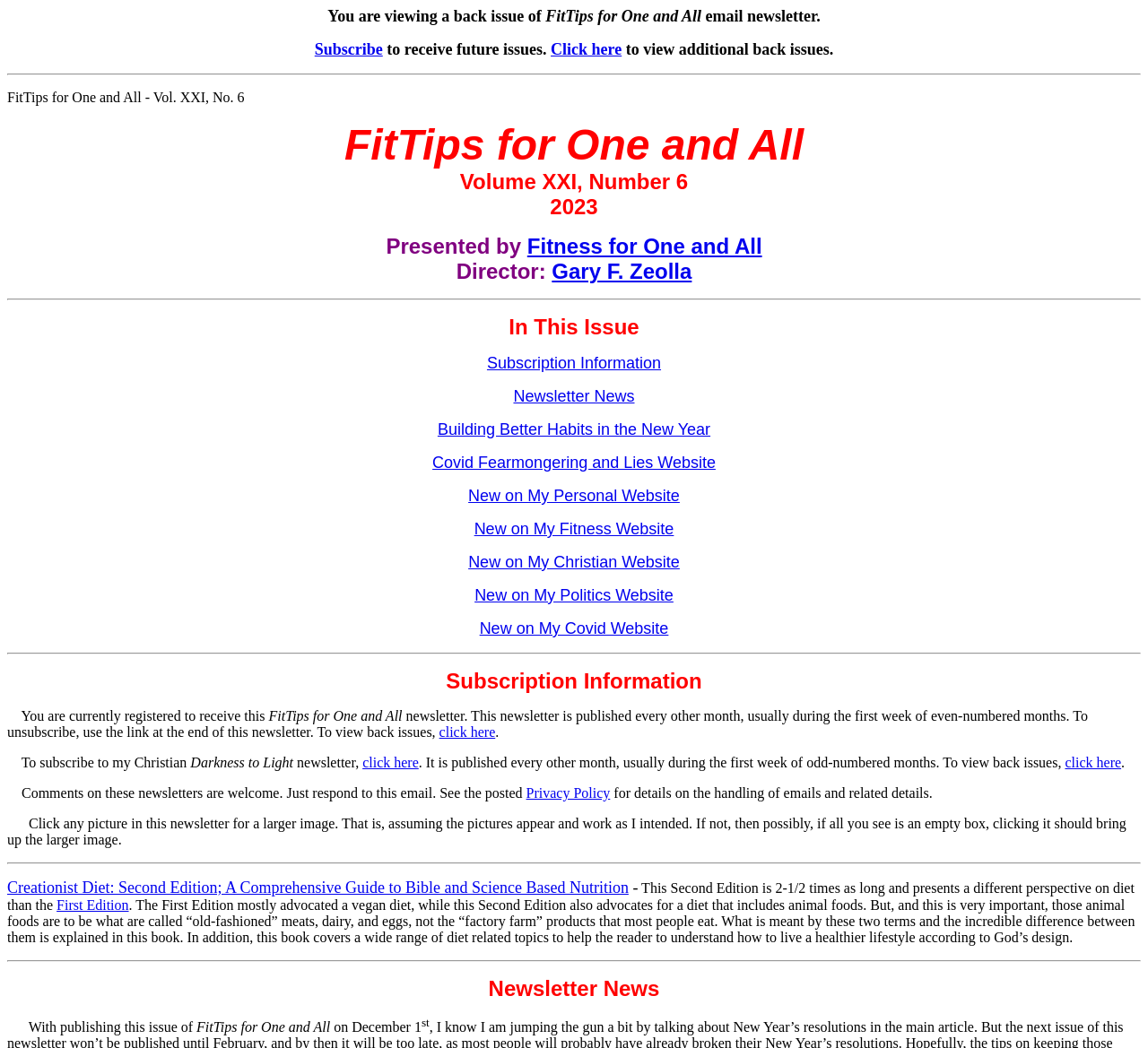Pinpoint the bounding box coordinates of the area that must be clicked to complete this instruction: "Visit the Fitness for One and All website".

[0.459, 0.223, 0.664, 0.246]